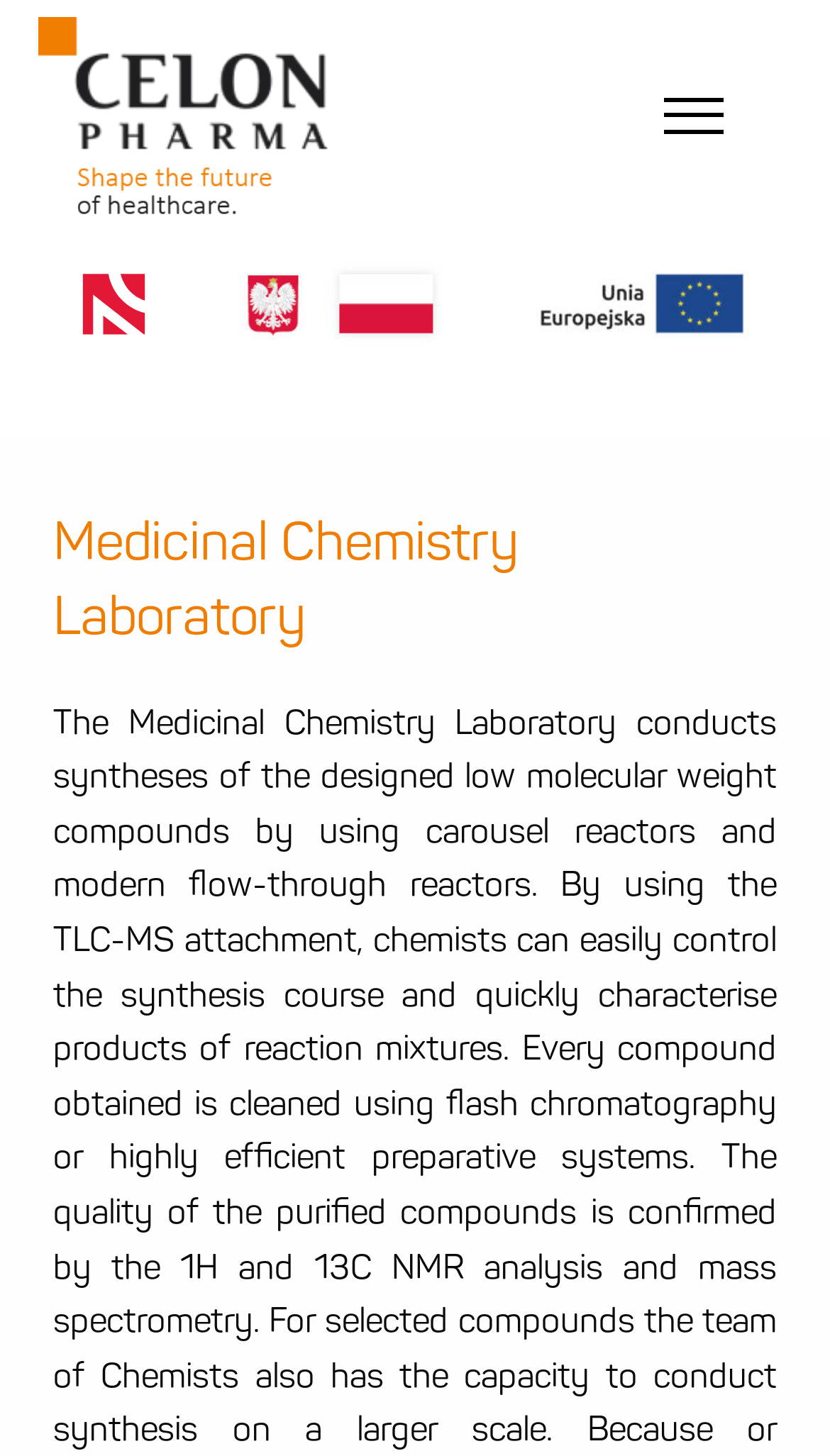Analyze the image and answer the question with as much detail as possible: 
What is the position of the button relative to the header?

The button element has a bounding box coordinate of [0.8, 0.067, 0.872, 0.09], while the header element has a coordinate of [0.064, 0.346, 0.936, 0.448]. Comparing the y1 and y2 values, I determined that the button is positioned below the header.